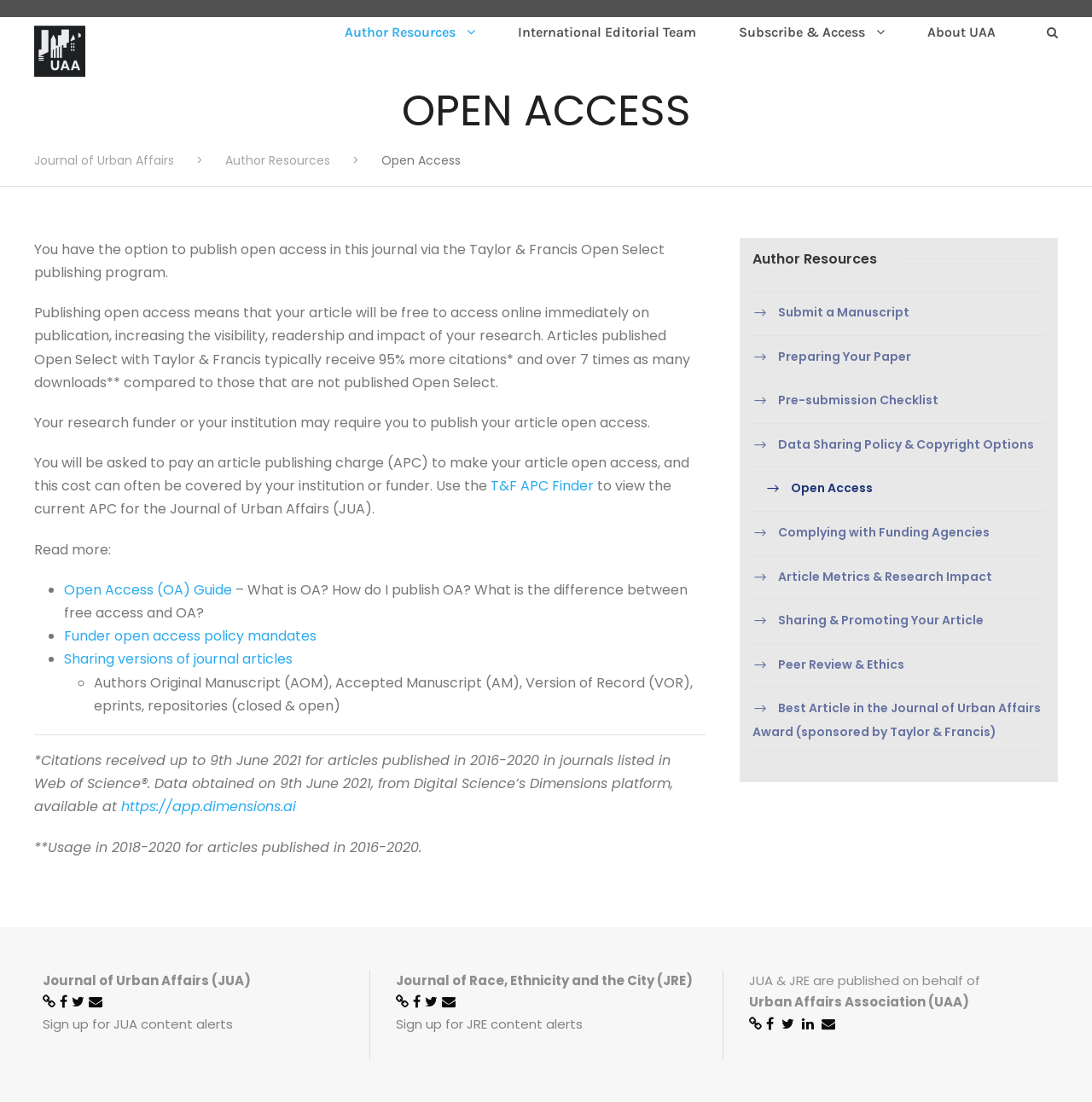Please look at the image and answer the question with a detailed explanation: What is the name of the journal?

The name of the journal can be found in the heading element with the text 'OPEN ACCESS' and a link element with the text 'Journal of Urban Affairs'.